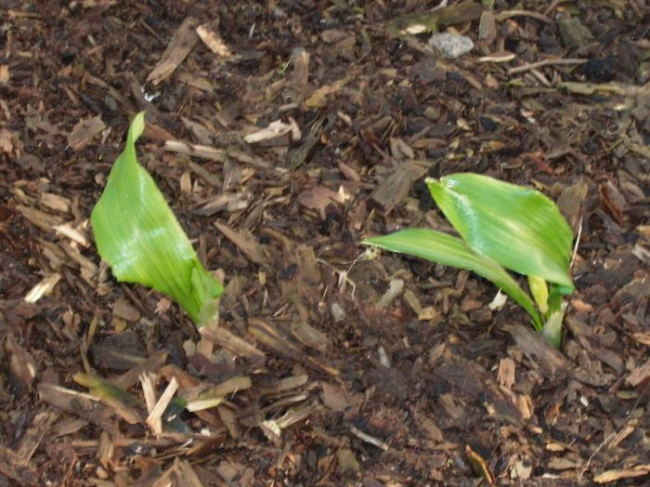Respond with a single word or phrase to the following question: What is the purpose of the organic mulch?

To provide nutrients and moisture